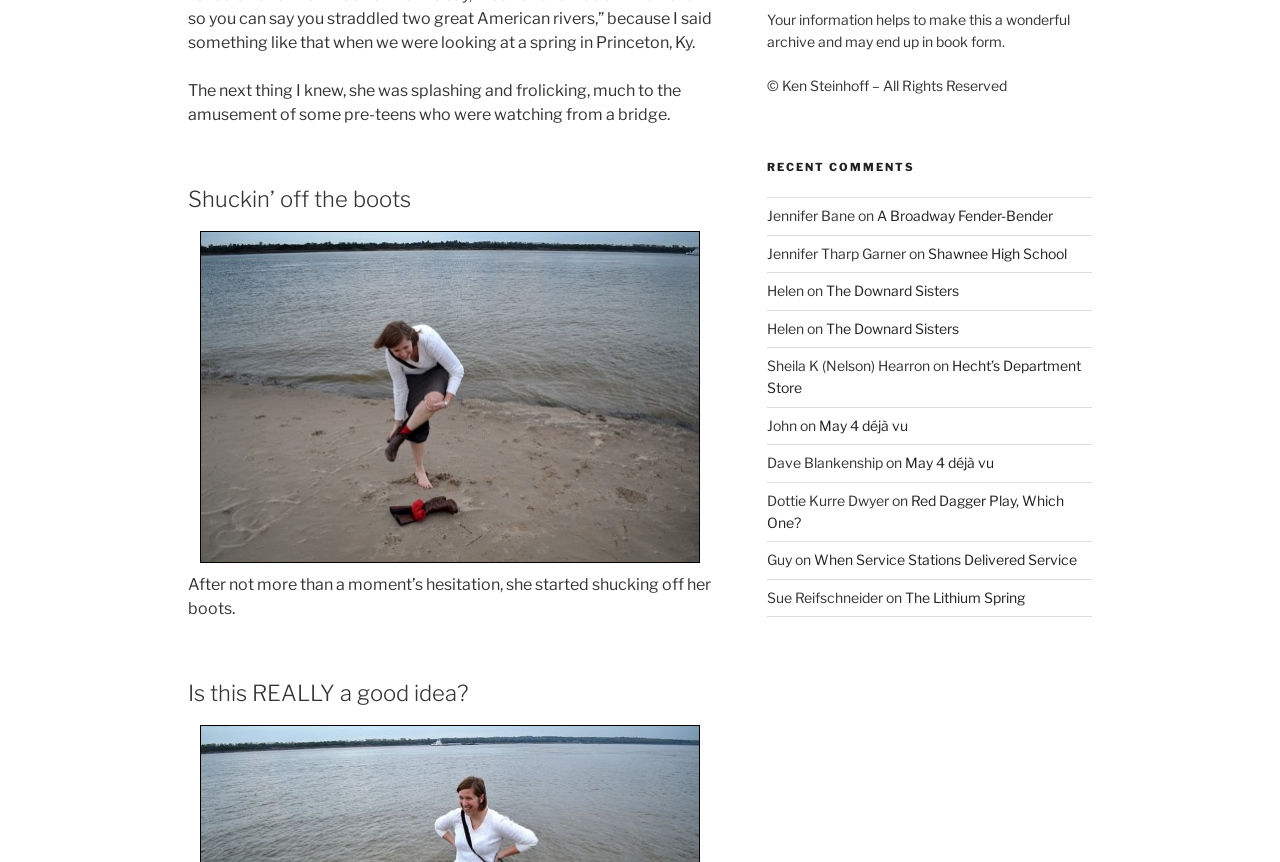Determine the bounding box coordinates for the clickable element to execute this instruction: "Go to the 'Startsida' page". Provide the coordinates as four float numbers between 0 and 1, i.e., [left, top, right, bottom].

None